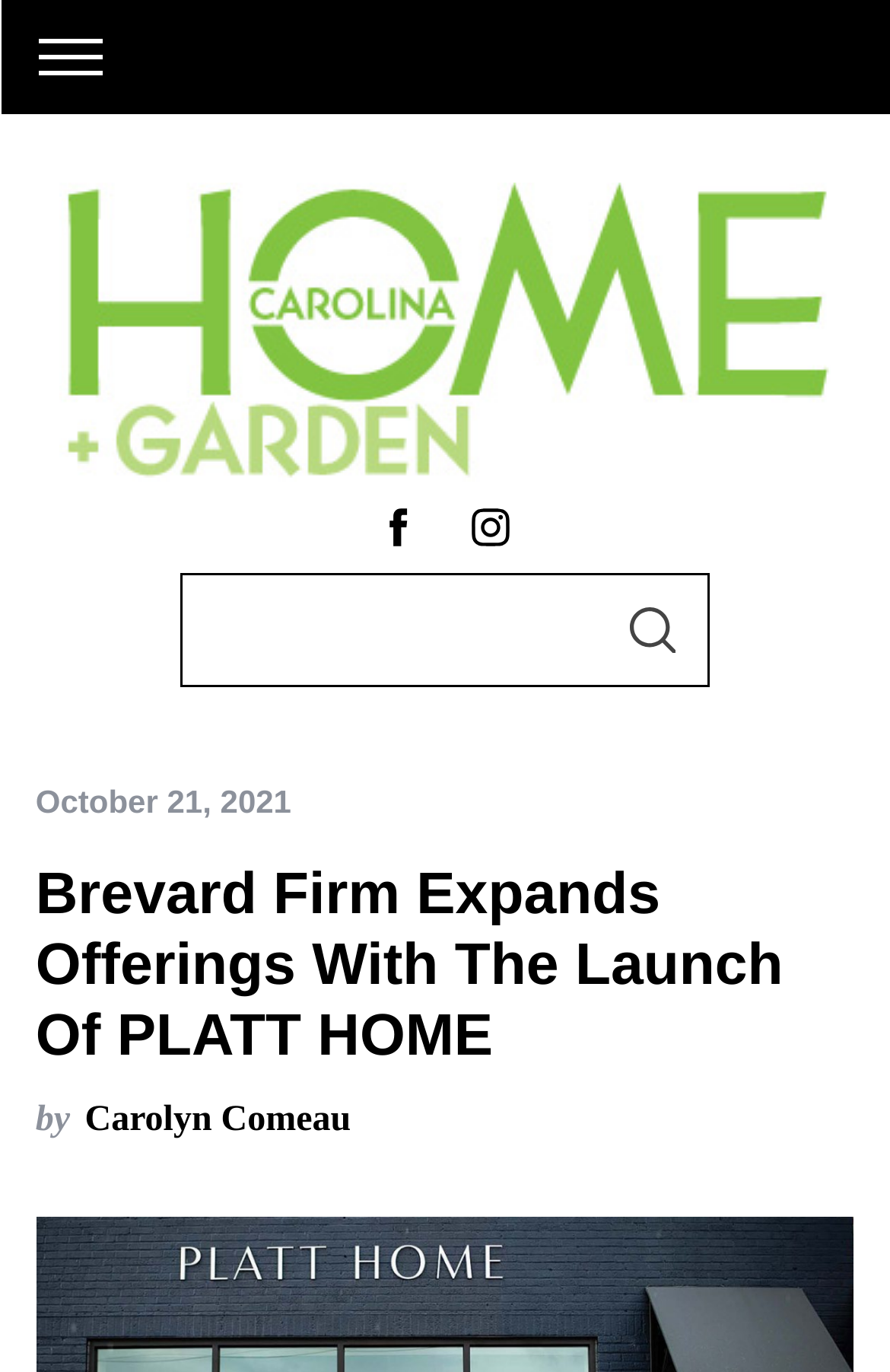How many search boxes are there on the webpage? Observe the screenshot and provide a one-word or short phrase answer.

2